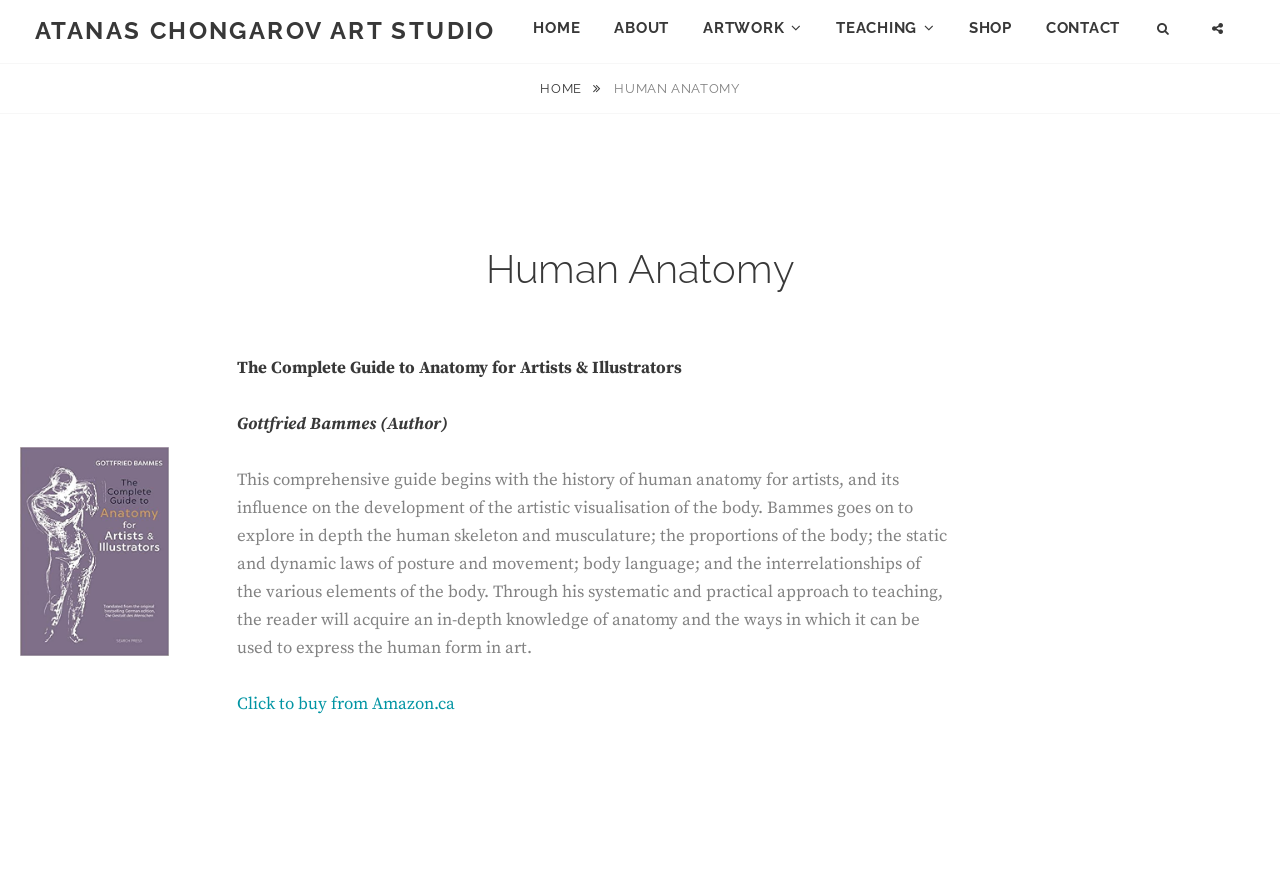Please identify the bounding box coordinates for the region that you need to click to follow this instruction: "search for something".

[0.89, 0.004, 0.93, 0.062]